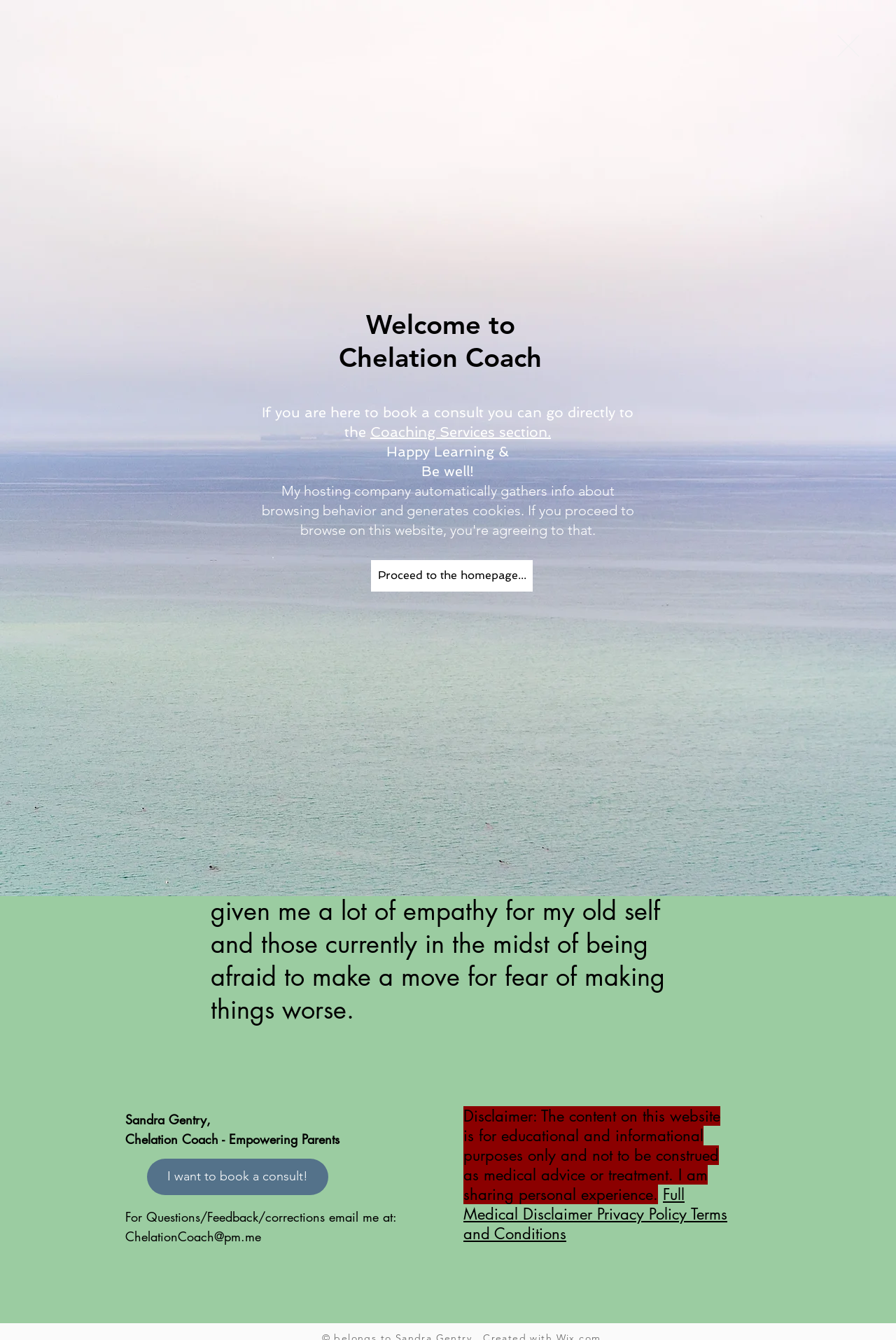Determine the bounding box coordinates of the section to be clicked to follow the instruction: "Book your initial appointment". The coordinates should be given as four float numbers between 0 and 1, formatted as [left, top, right, bottom].

[0.569, 0.485, 0.751, 0.513]